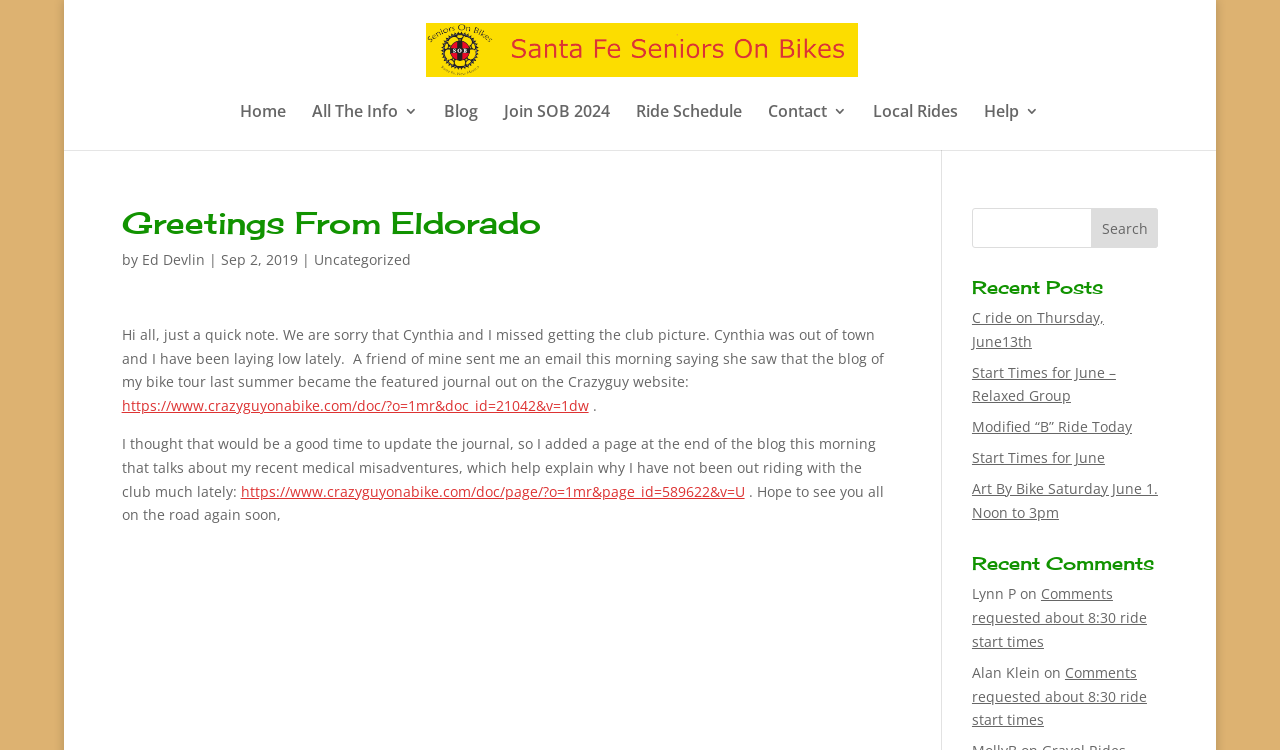What is the purpose of the textbox at the top right corner?
Using the information from the image, give a concise answer in one word or a short phrase.

Search